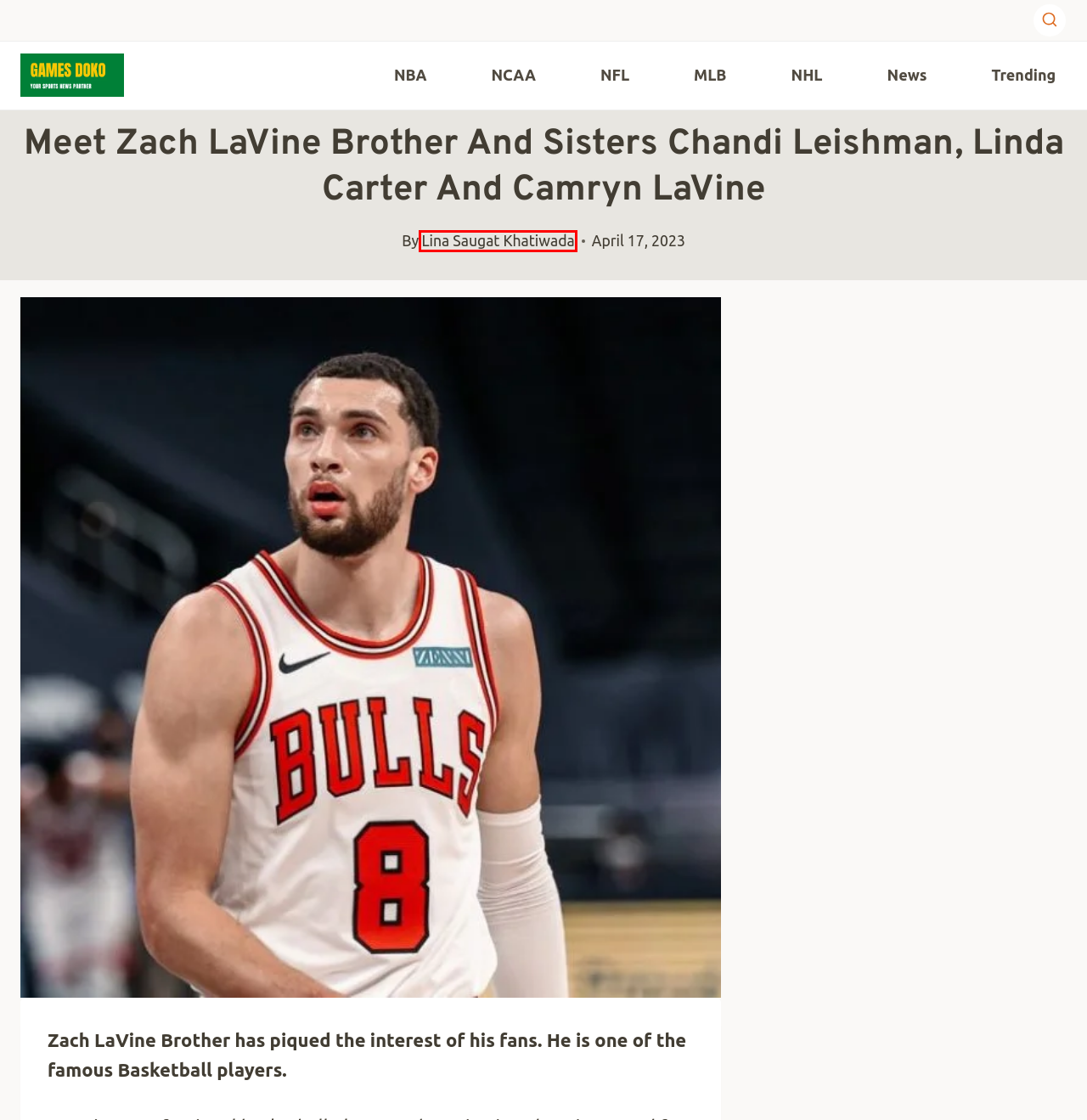Please examine the screenshot provided, which contains a red bounding box around a UI element. Select the webpage description that most accurately describes the new page displayed after clicking the highlighted element. Here are the candidates:
A. Adarsha Gurung - Games Doko - Your Sports News Partner
B. Meet Anthony Black Brother Beckham Black And Sister - Games Doko - Your Sports News Partner
C. Zach Lavine - Games Doko - Your Sports News Partner
D. Best Posts - Games Doko - Your Sports News Partner
E. Lina Saugat Khatiwada - Games Doko - Your Sports News Partner
F. Bibek Acharya - Games Doko - Your Sports News Partner
G. Who Is Santiago Vescovi Sister Lucia? Age Gap And Parents
H. Contact - Games Doko - Your Sports News Partner

E